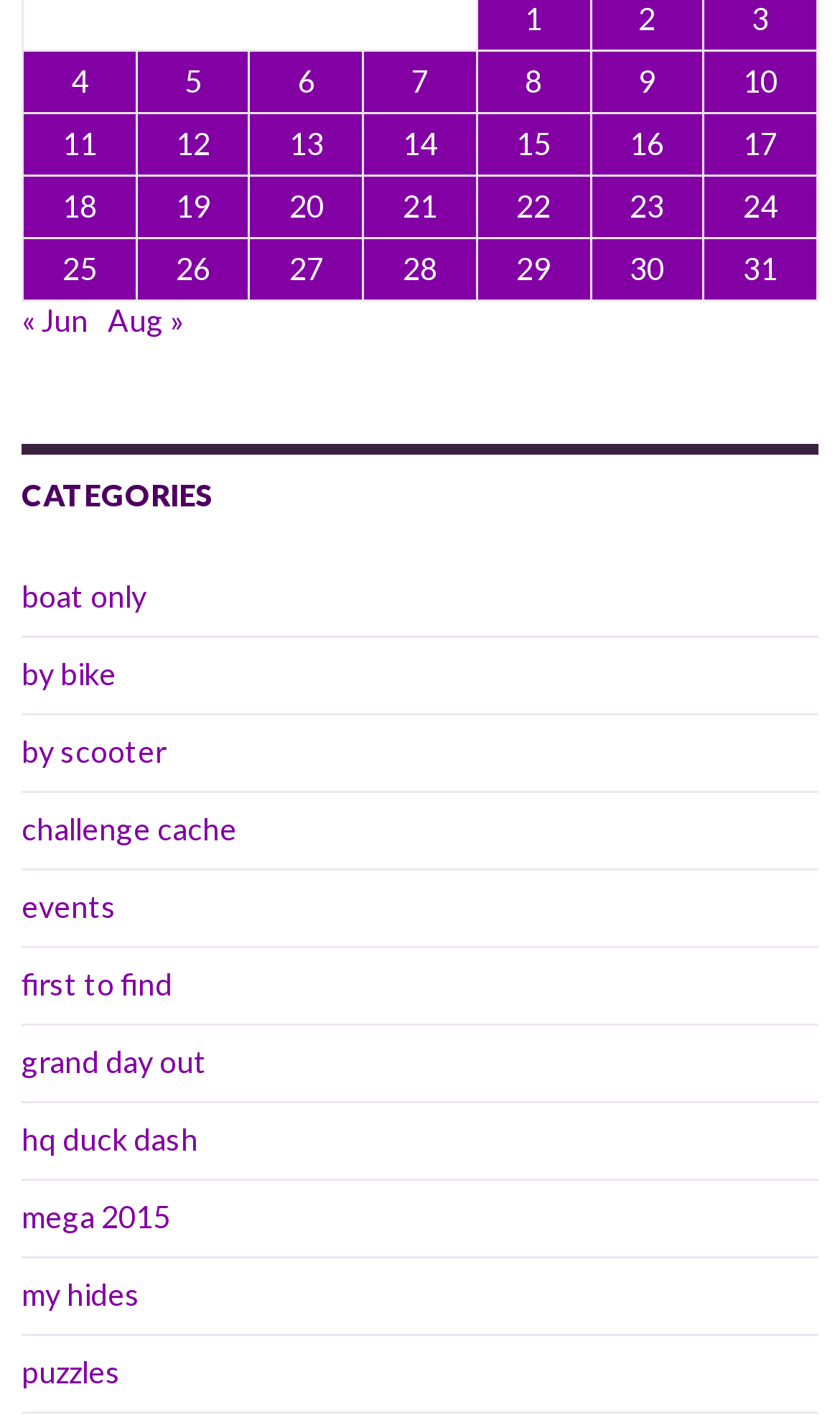What is the previous month?
Refer to the image and provide a concise answer in one word or phrase.

June